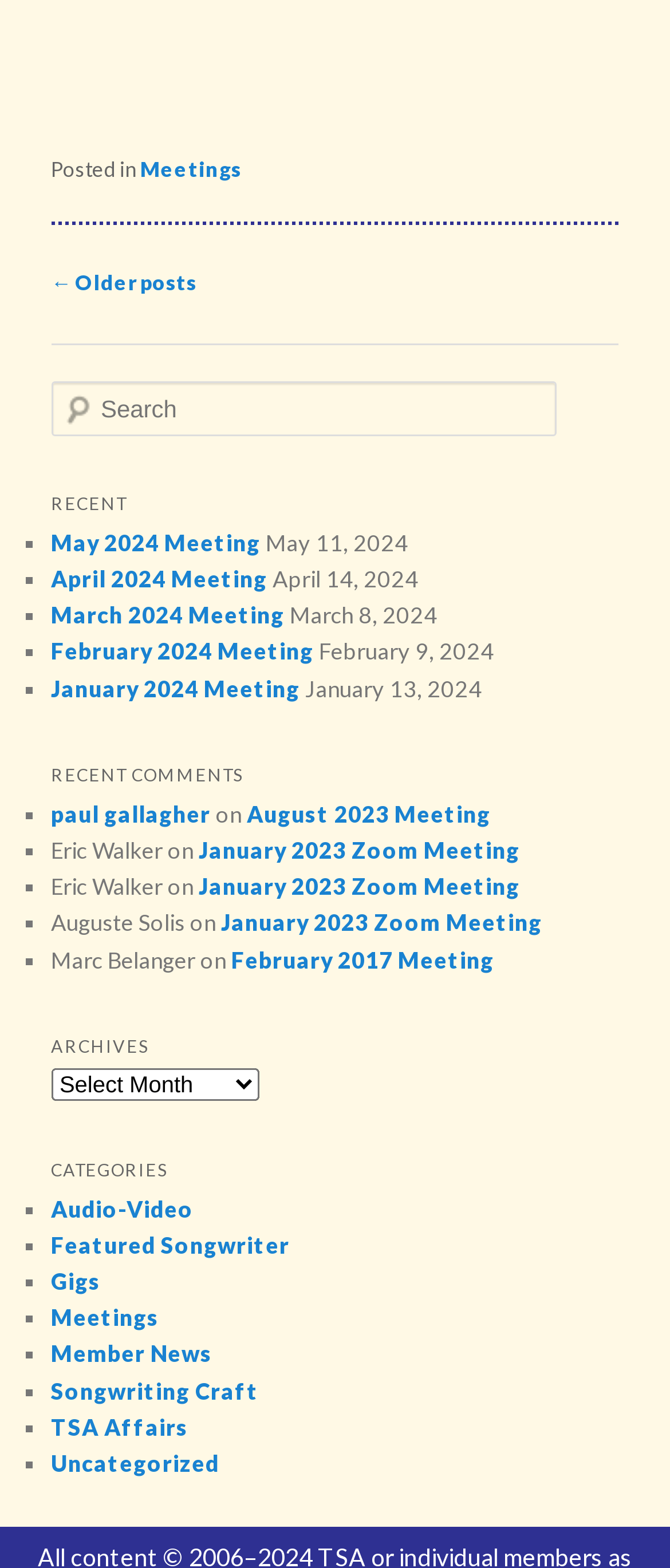Highlight the bounding box coordinates of the element you need to click to perform the following instruction: "View Audio-Video category."

[0.076, 0.762, 0.289, 0.78]